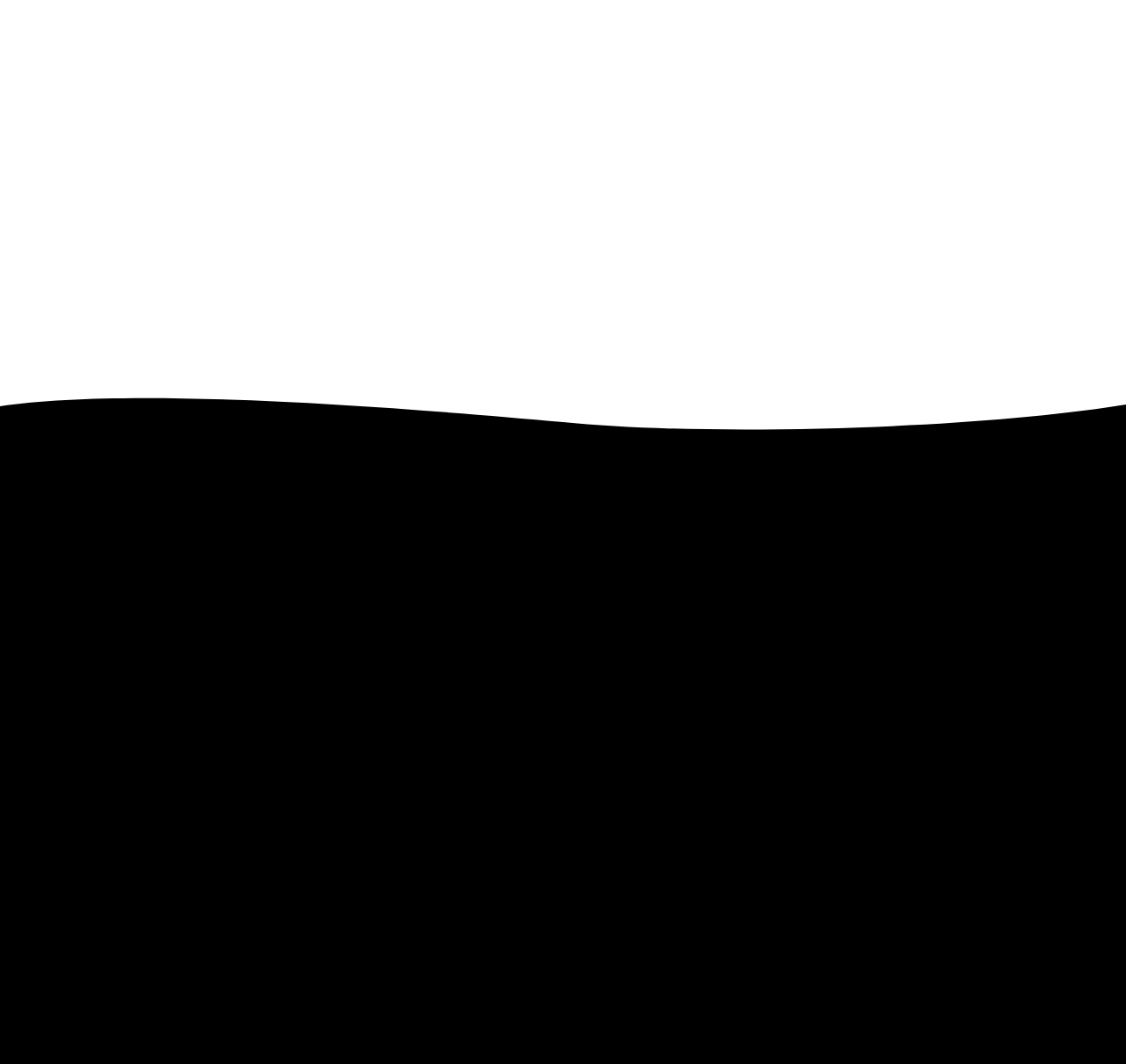What is the purpose of the textbox at the bottom of the webpage?
Please provide a comprehensive answer to the question based on the webpage screenshot.

I found the answer by looking at the textbox element with the placeholder text 'Your email' which is located at the bottom of the webpage, and it is accompanied by a button that says 'Subscribe to Our Newsletter', so it is likely used to enter an email address to subscribe to the newsletter.